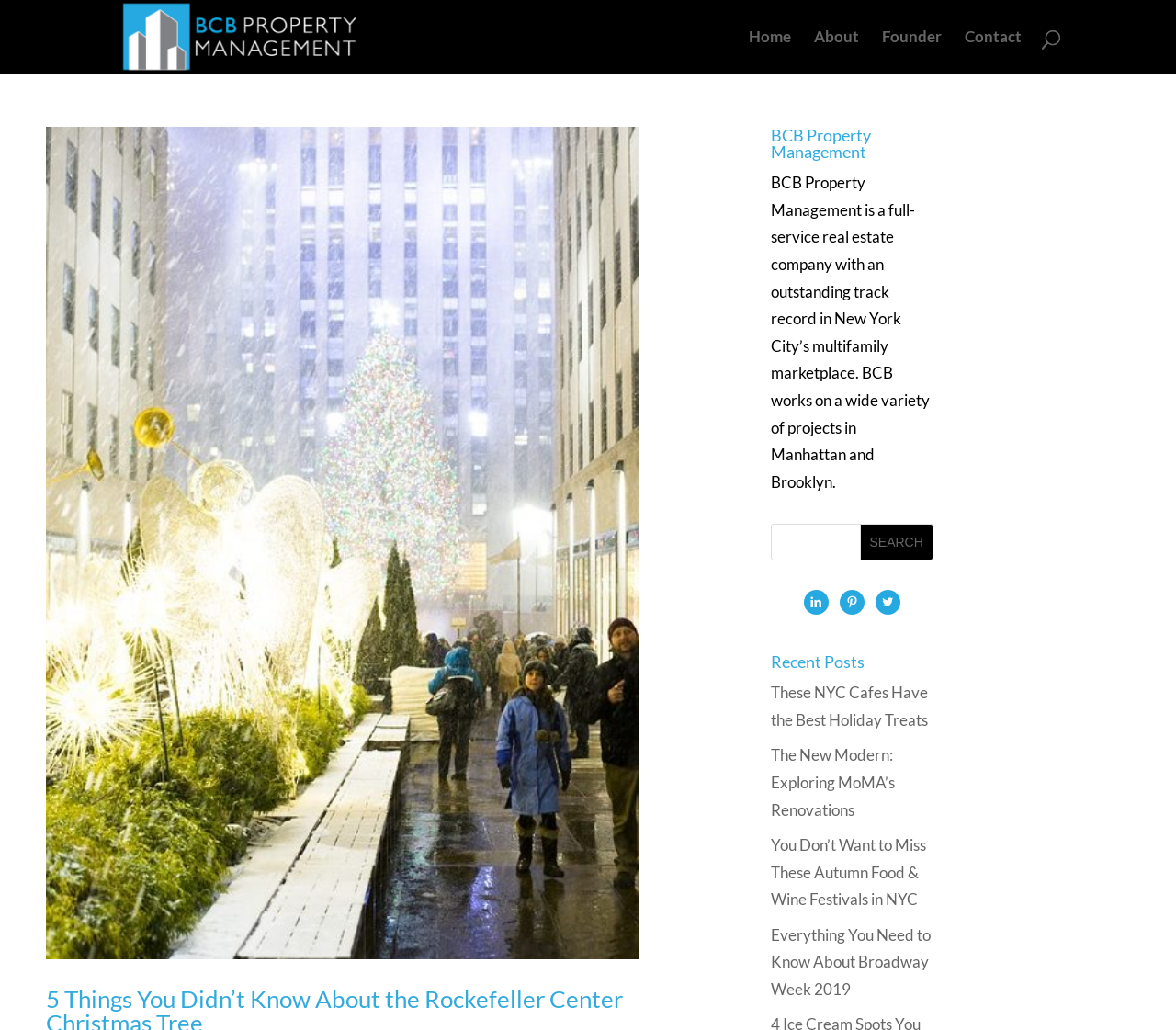With reference to the screenshot, provide a detailed response to the question below:
What is the name of the company?

The name of the company can be found in the top-left corner of the webpage, where it is written as 'BCB Property Management' in a link and an image. It is also mentioned in the heading and the static text below.